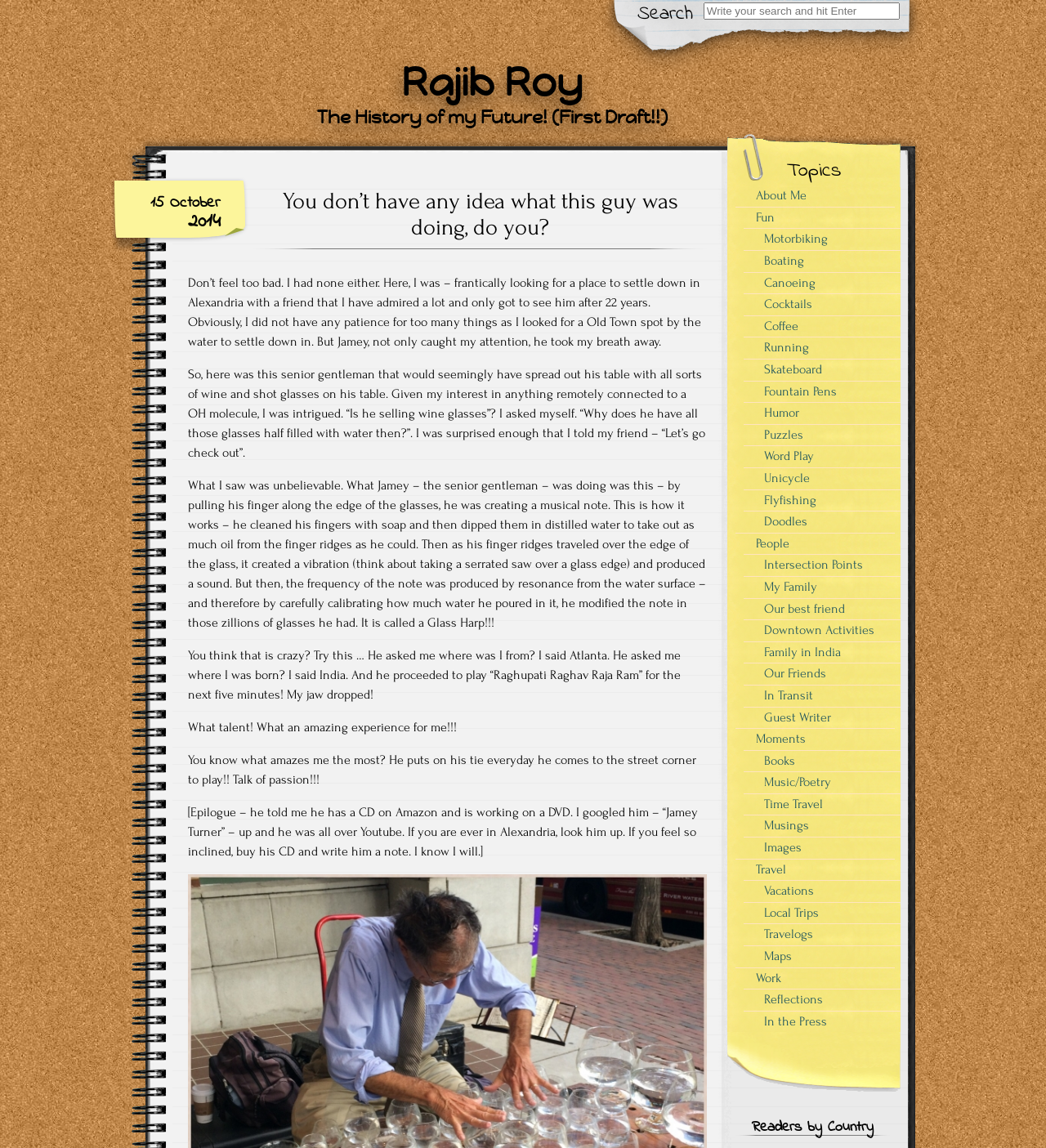What is Jamey's profession?
Provide an in-depth and detailed explanation in response to the question.

Jamey is a street performer who plays the Glass Harp on the street corner, as mentioned in the article.